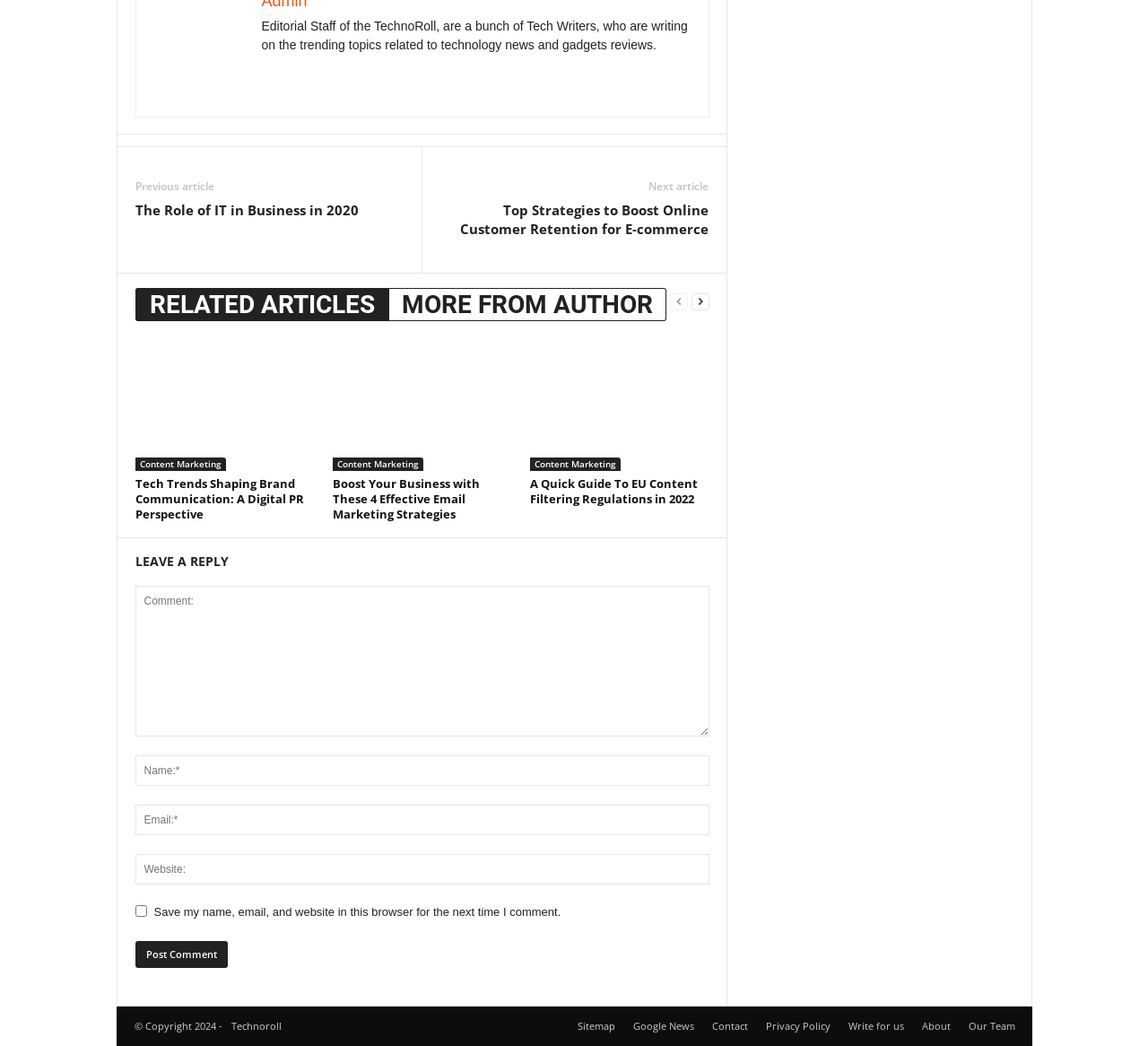Could you locate the bounding box coordinates for the section that should be clicked to accomplish this task: "Read the 'Tech Trends Shaping Brand Communication: A Digital PR Perspective' article".

[0.118, 0.454, 0.264, 0.498]